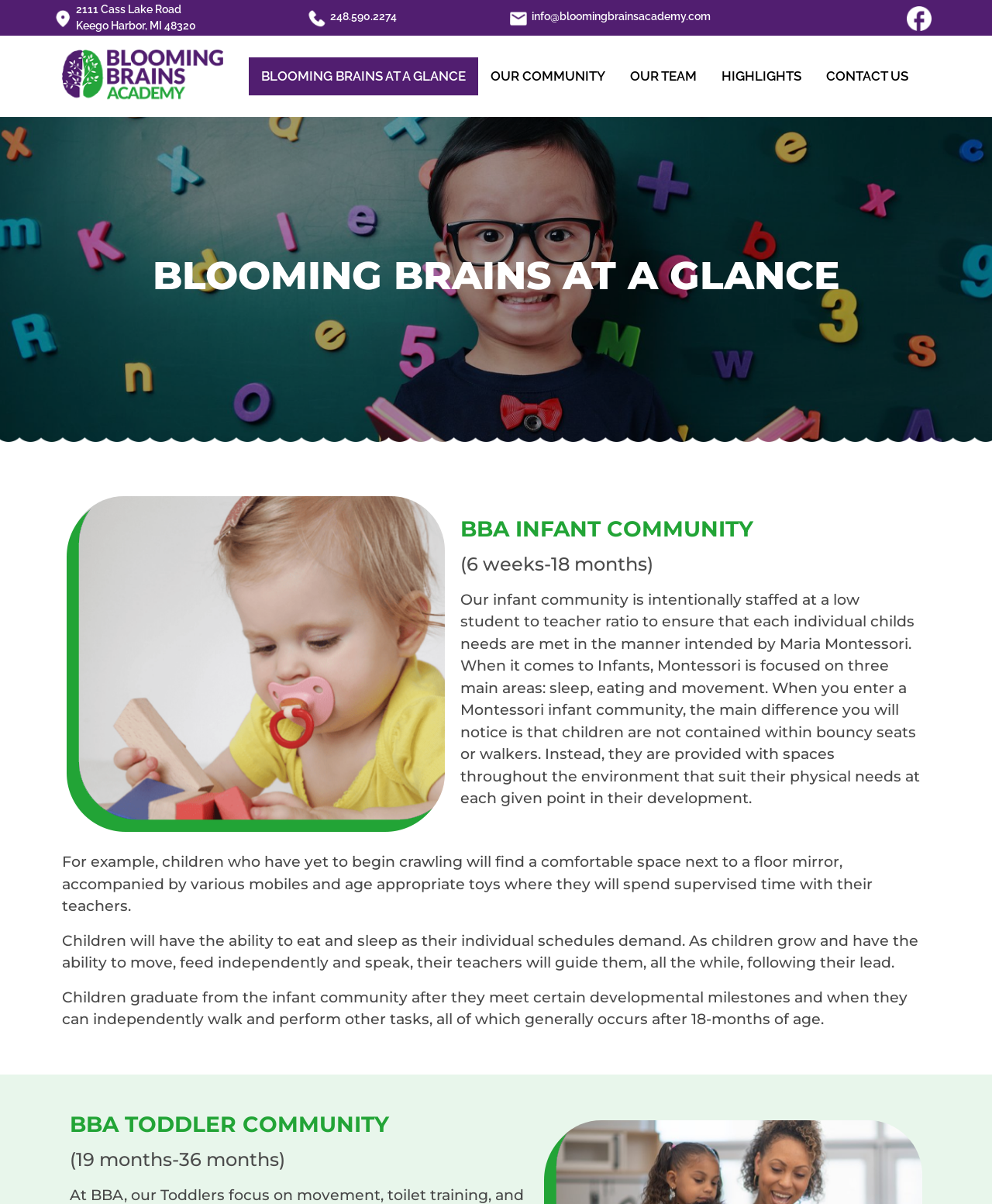Extract the bounding box coordinates for the described element: "Blooming Brains at a Glance". The coordinates should be represented as four float numbers between 0 and 1: [left, top, right, bottom].

[0.25, 0.048, 0.482, 0.079]